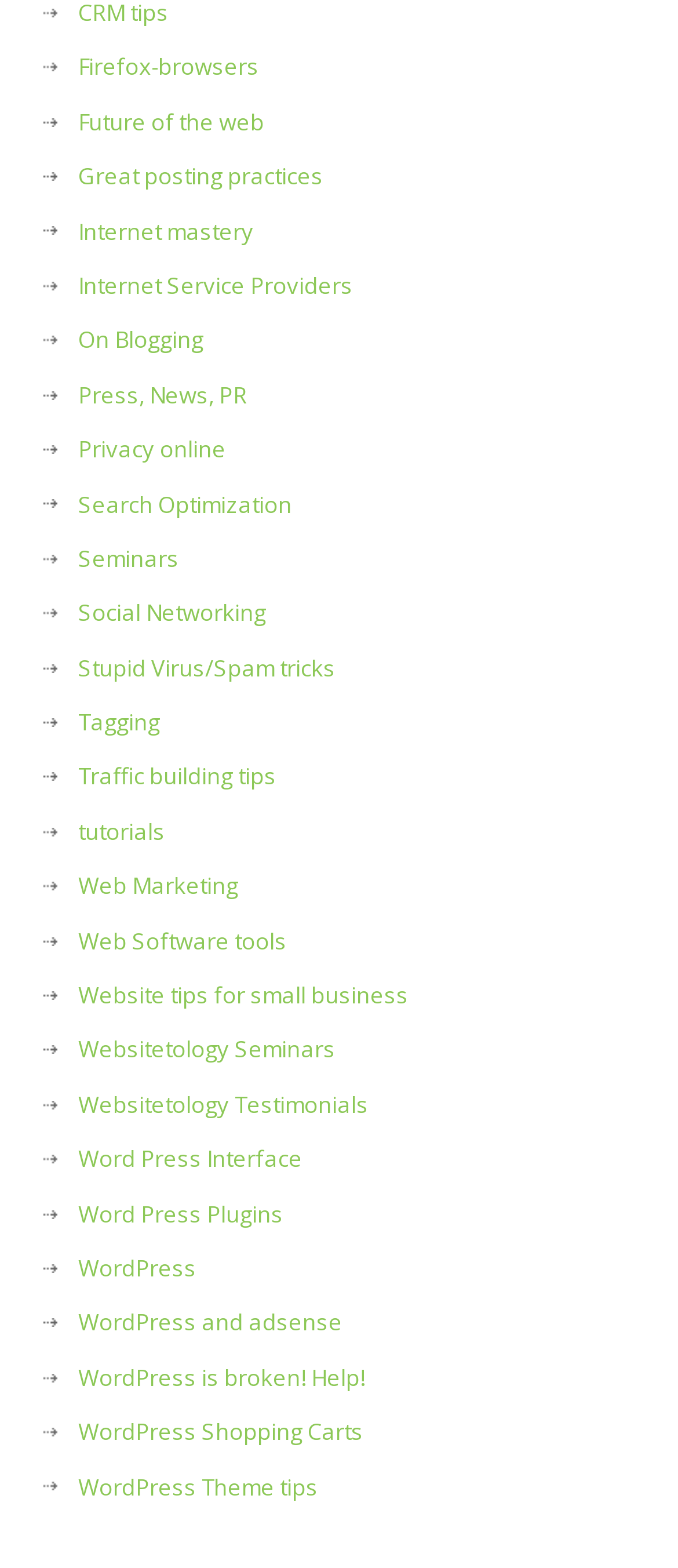Is there a link about Internet Service Providers?
Using the information from the image, give a concise answer in one word or a short phrase.

Yes